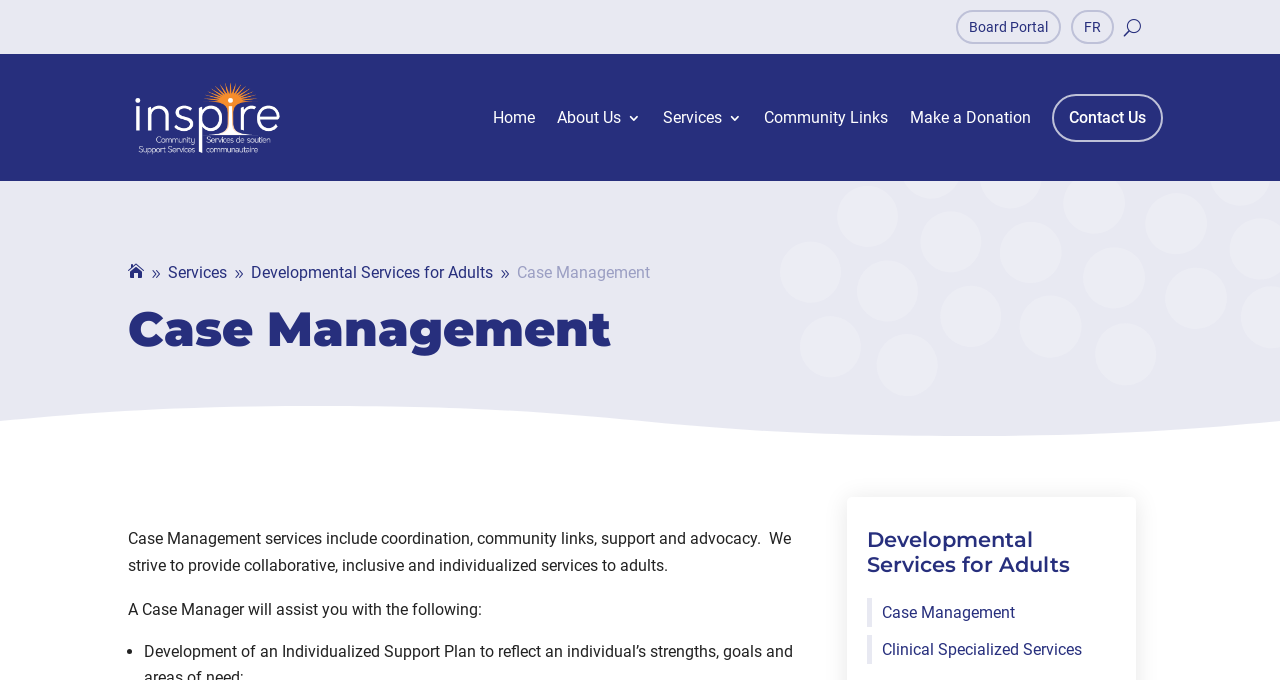Produce a meticulous description of the webpage.

This webpage is about Case Management services provided by Inspire SD&G, a community that supports individuals to lead healthy and fulfilling lives. 

At the top right corner, there are three links: "Board Portal", "FR", and a button with a "U" icon. Below these links, there is a navigation menu with six links: "Home", "About Us 3", "Services 3", "Community Links", "Make a Donation", and "Contact Us". 

On the left side, there is a sidebar with a few links, including "Services" and "Developmental Services for Adults". 

The main content area has a heading "Case Management" at the top, followed by a paragraph describing the services provided, including coordination, community links, support, and advocacy. 

Below this paragraph, there is another heading "Case Management" with a subheading "A Case Manager will assist you with the following:". This is followed by a list marked with bullet points, but the list items are not specified. 

Further down, there is another heading "Developmental Services for Adults" with two links: "Case Management $" and "Clinical Specialized Services $".